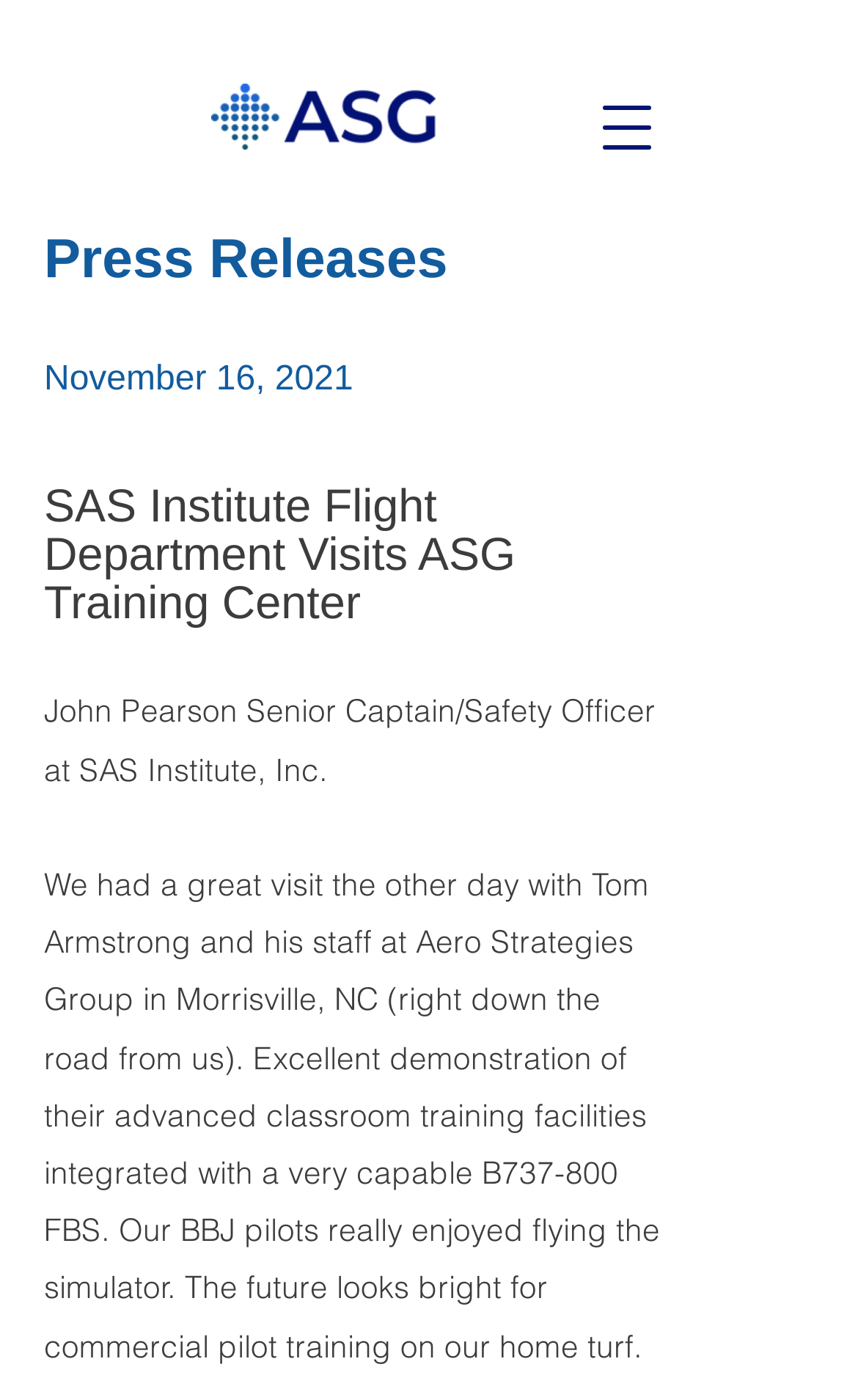Identify the bounding box for the UI element specified in this description: "aria-label="Open navigation menu"". The coordinates must be four float numbers between 0 and 1, formatted as [left, top, right, bottom].

[0.679, 0.06, 0.782, 0.123]